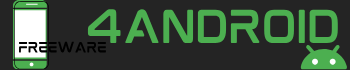Respond to the question with just a single word or phrase: 
What platform is associated with the resources?

Android